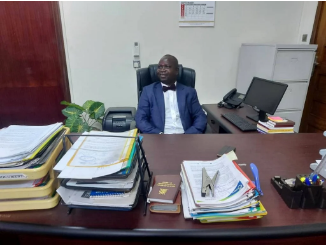Provide a comprehensive description of the image.

In this image, a man is seated at a cluttered desk in an office setting, suggestive of a busy work environment. He is dressed in formal attire, wearing a dark suit with a white shirt, and appears to be thoughtfully observing his surroundings. The desk is laden with documents, notebooks, and various office supplies, showcasing the manifold tasks he likely manages. To his right, there is a computer monitor and additional materials, while a small plant to his left adds a touch of greenery amidst the organizational chaos. Behind him, a file cabinet looms, indicating a professional atmosphere. This setting may reflect a scene related to administrative duties or legal affairs, resonating with the themes of governance and public service.